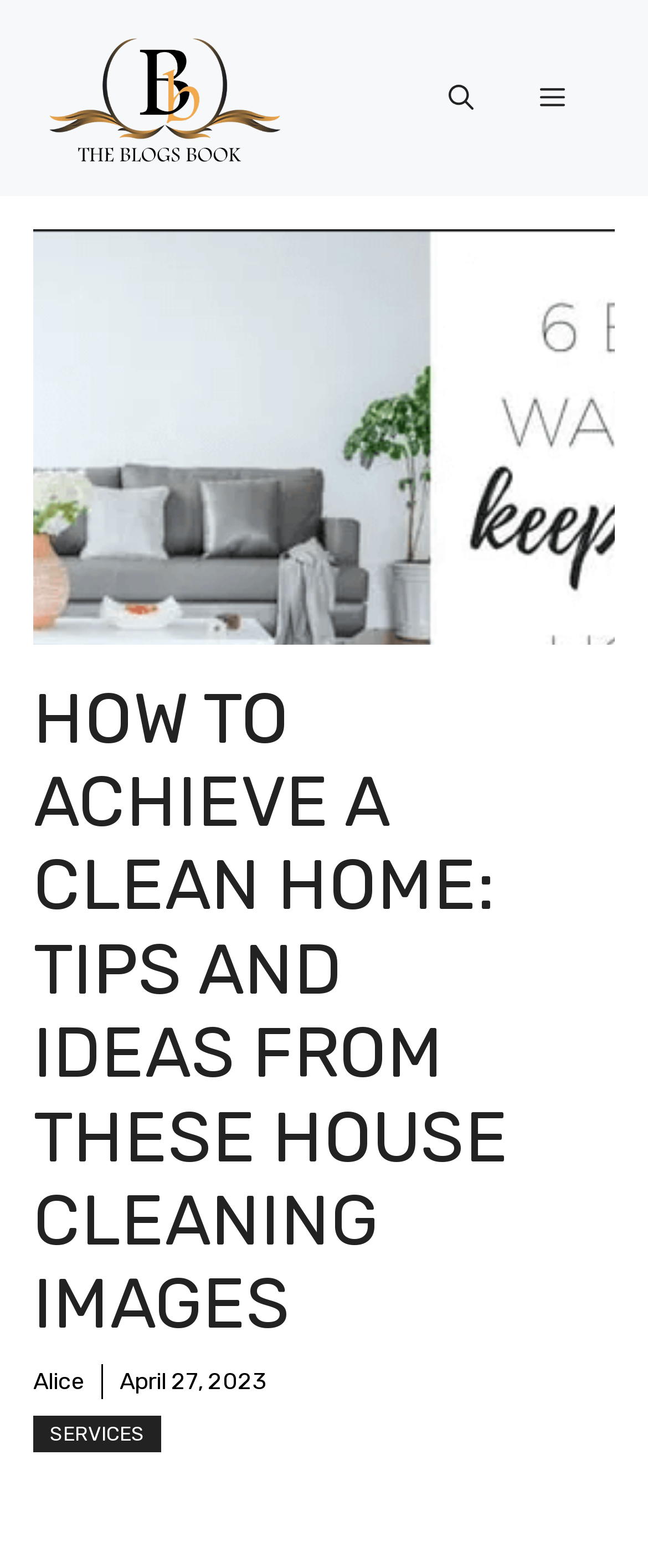Please provide a short answer using a single word or phrase for the question:
What is the main topic of the webpage?

House cleaning